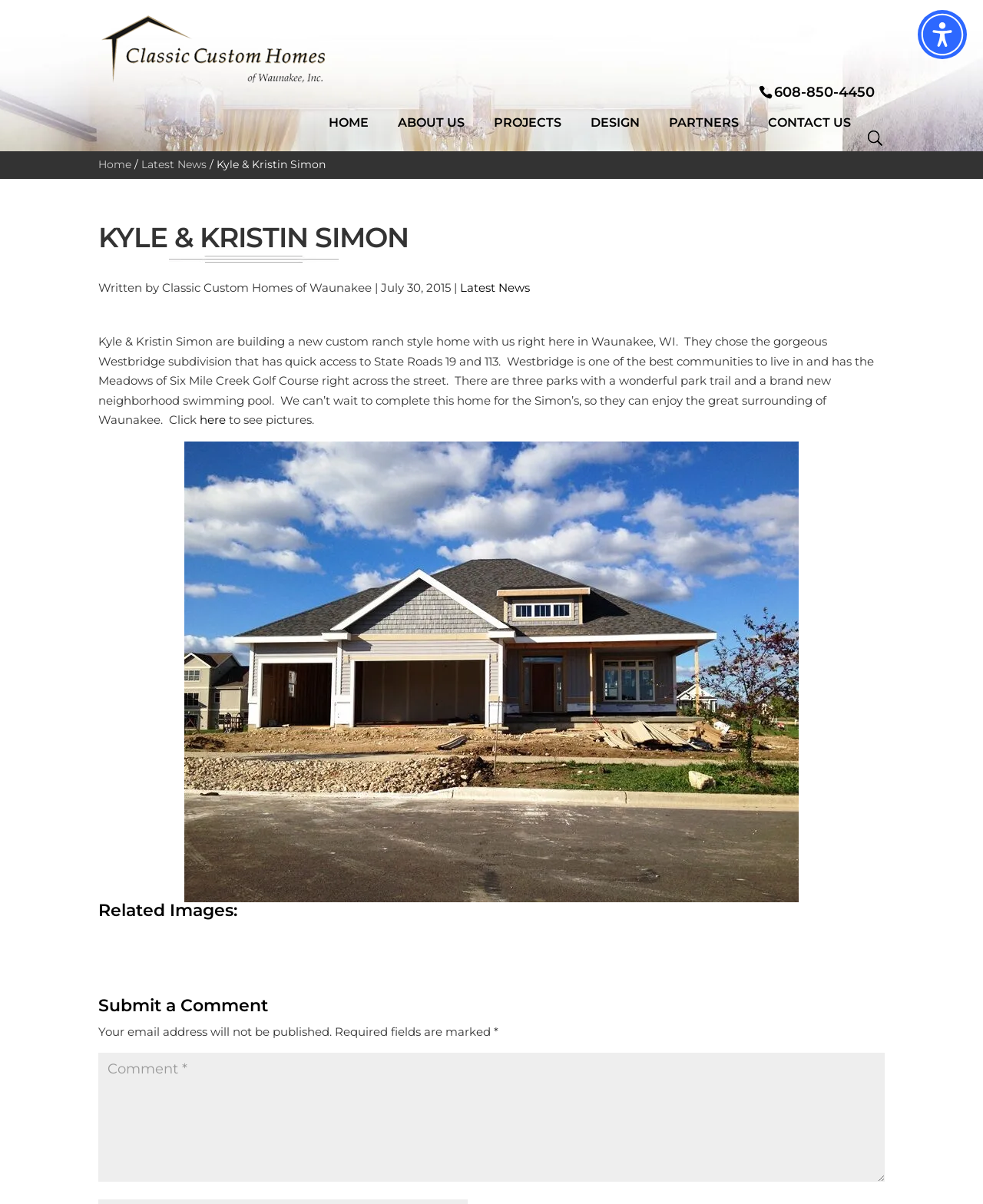What is the name of the subdivision where the Simons are building their home?
Provide a one-word or short-phrase answer based on the image.

Westbridge